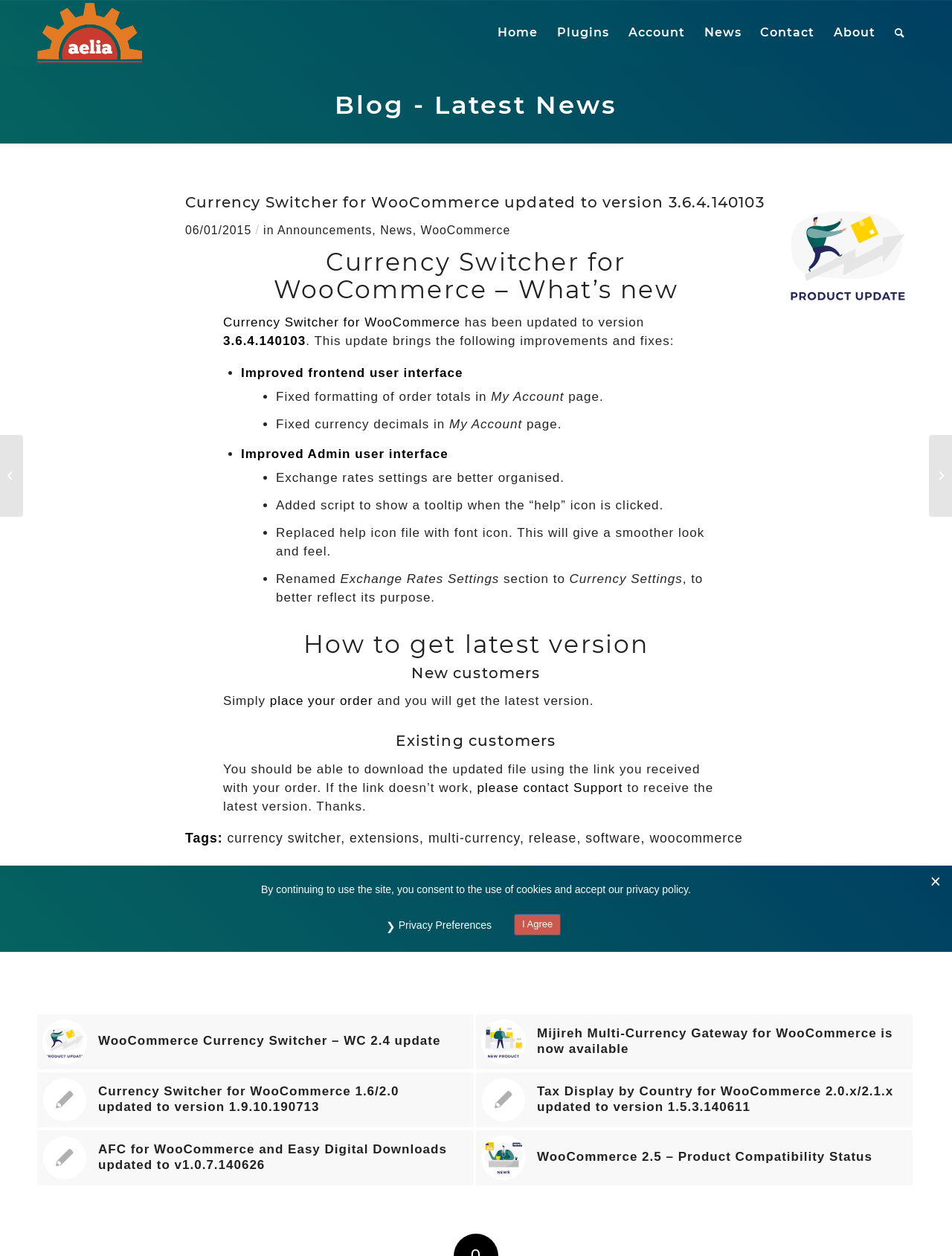Can you specify the bounding box coordinates for the region that should be clicked to fulfill this instruction: "Share this entry on X".

[0.195, 0.72, 0.5, 0.752]